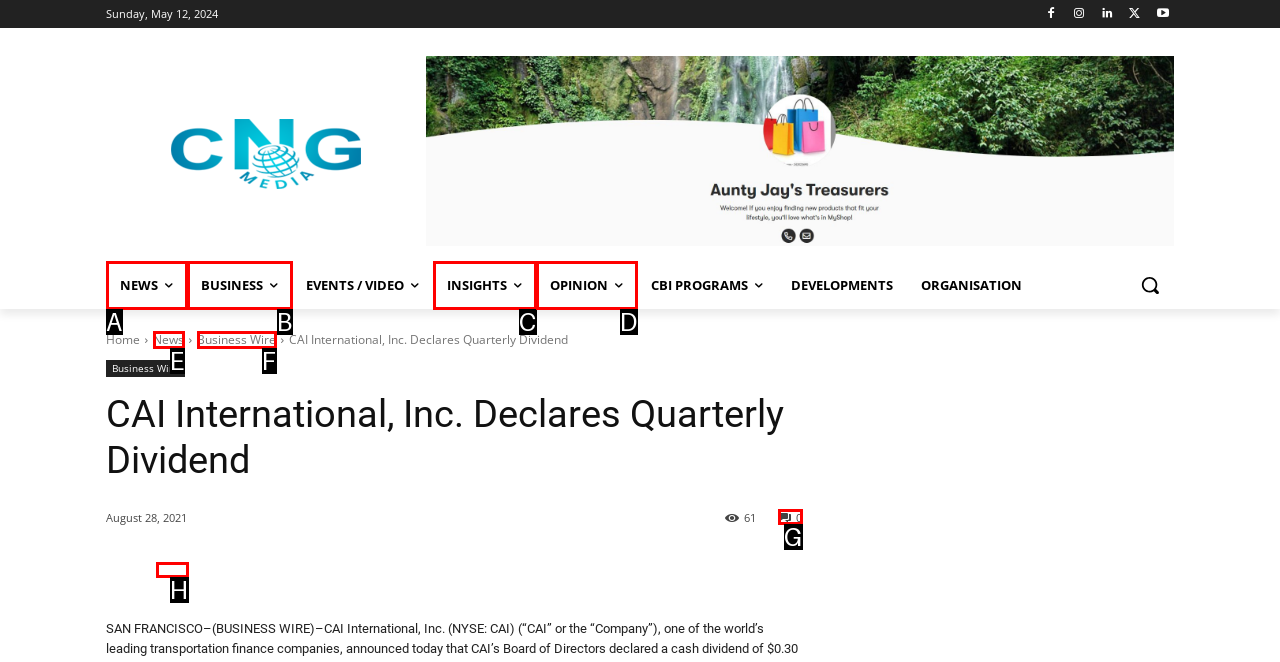Indicate the HTML element to be clicked to accomplish this task: Share the article Respond using the letter of the correct option.

H